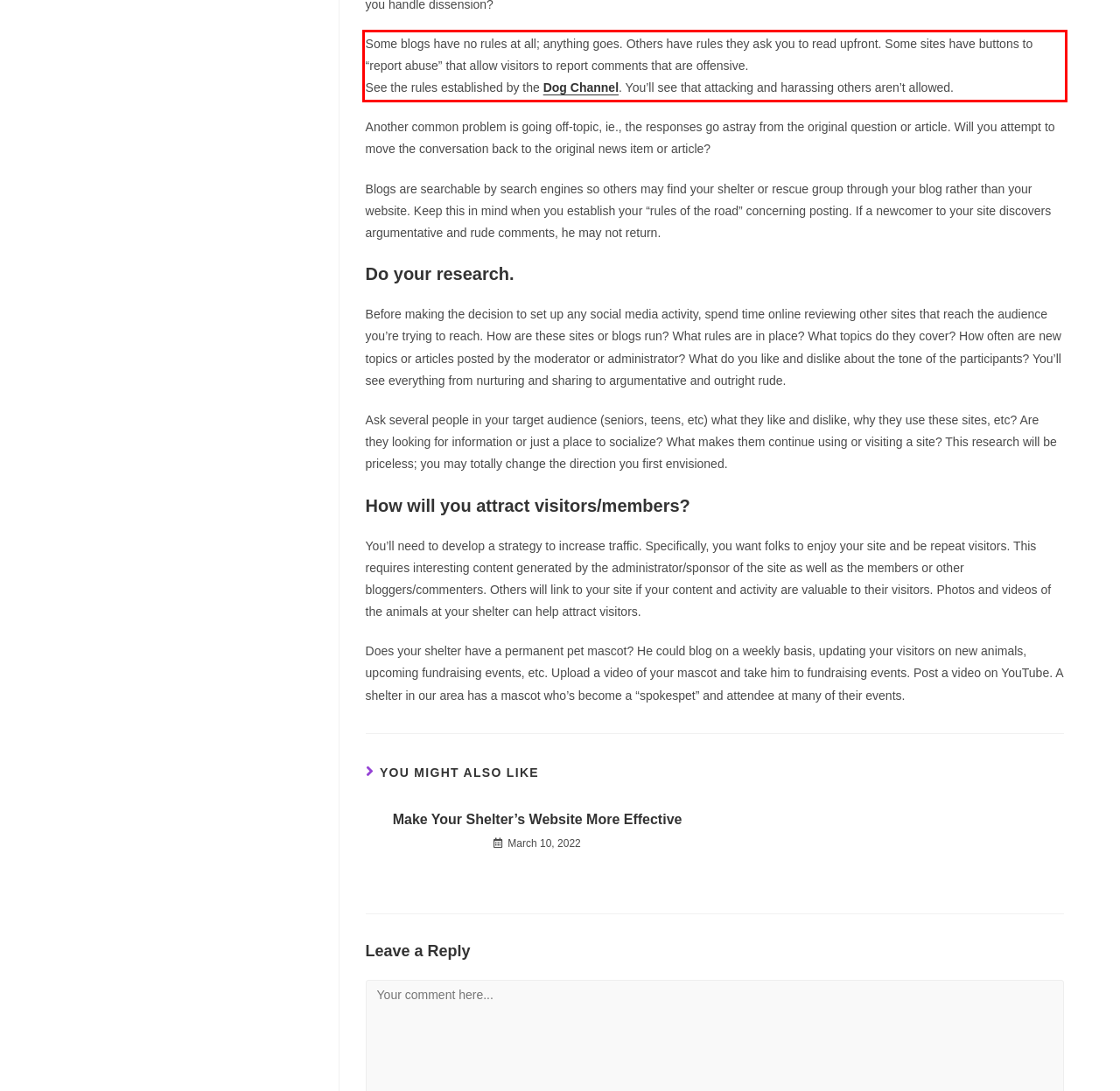Identify the red bounding box in the webpage screenshot and perform OCR to generate the text content enclosed.

Some blogs have no rules at all; anything goes. Others have rules they ask you to read upfront. Some sites have buttons to “report abuse” that allow visitors to report comments that are offensive. See the rules established by the Dog Channel. You’ll see that attacking and harassing others aren’t allowed.